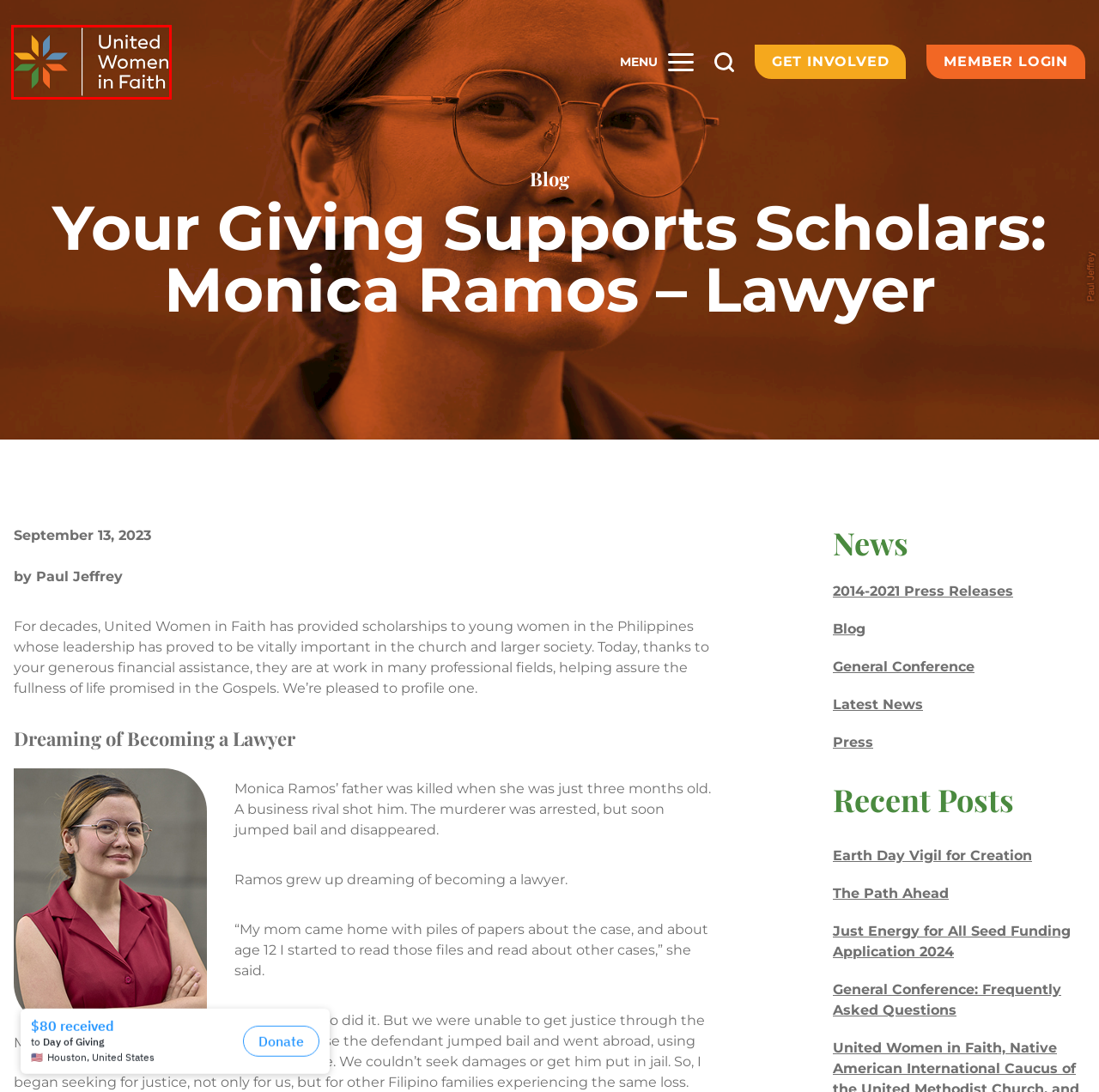You have a screenshot of a webpage with an element surrounded by a red bounding box. Choose the webpage description that best describes the new page after clicking the element inside the red bounding box. Here are the candidates:
A. Login | United Women in Faith
B. United Women in Faith | Love in Action
C. General Conference | United Women in Faith
D. Get Involved | United Women in Faith
E. 2014-2021 Press Releases | United Women in Faith
F. Latest News | United Women in Faith
G. Blog | United Women in Faith
H. Earth Day Vigil for Creation | United Women in Faith

B